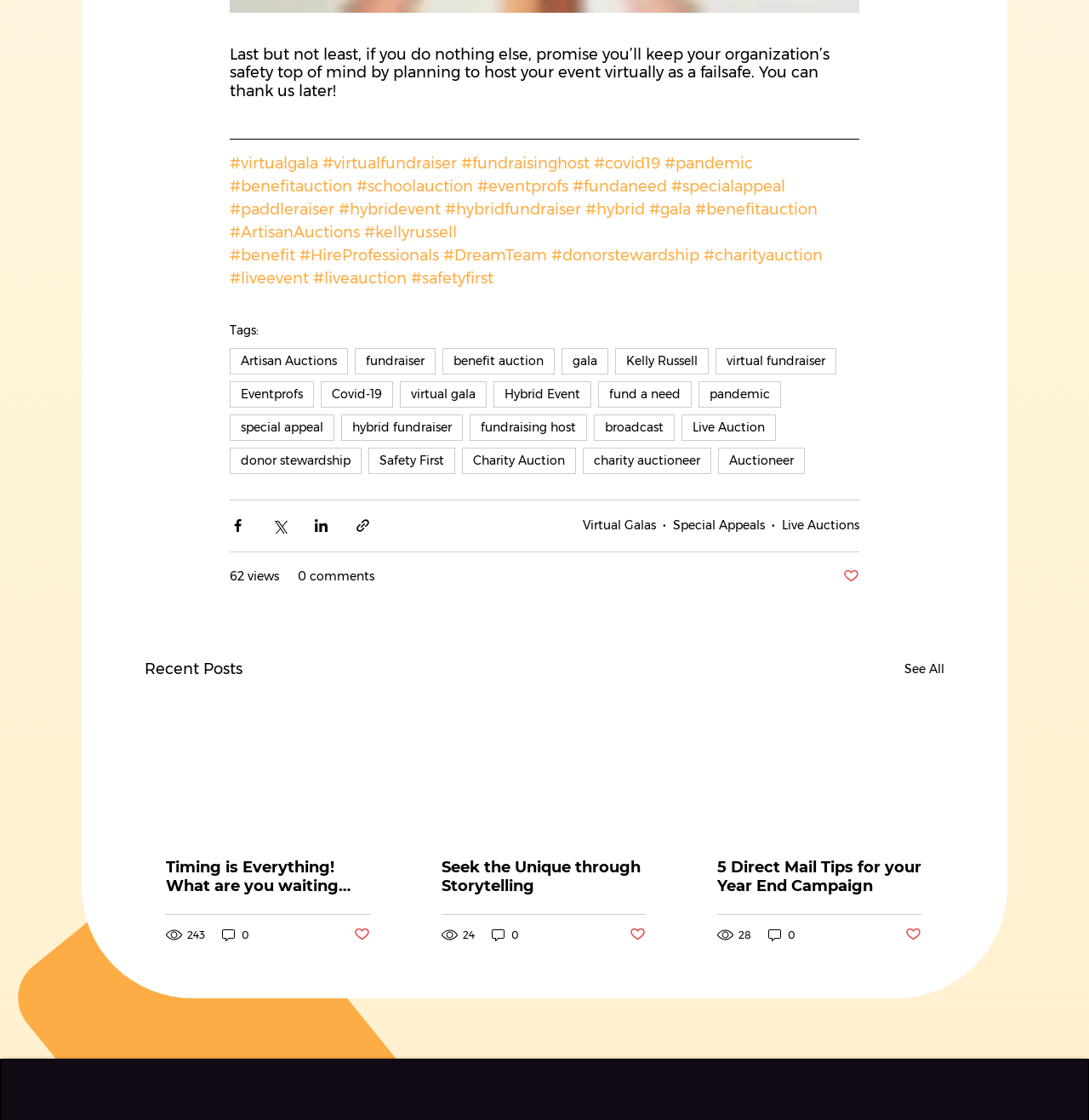Refer to the image and offer a detailed explanation in response to the question: What is the theme of the second article in the 'Recent Posts' section?

The link text 'Timing is Everything! What are you waiting for?' is displayed as the title of the second article in the 'Recent Posts' section, indicating that it is the theme of the article.